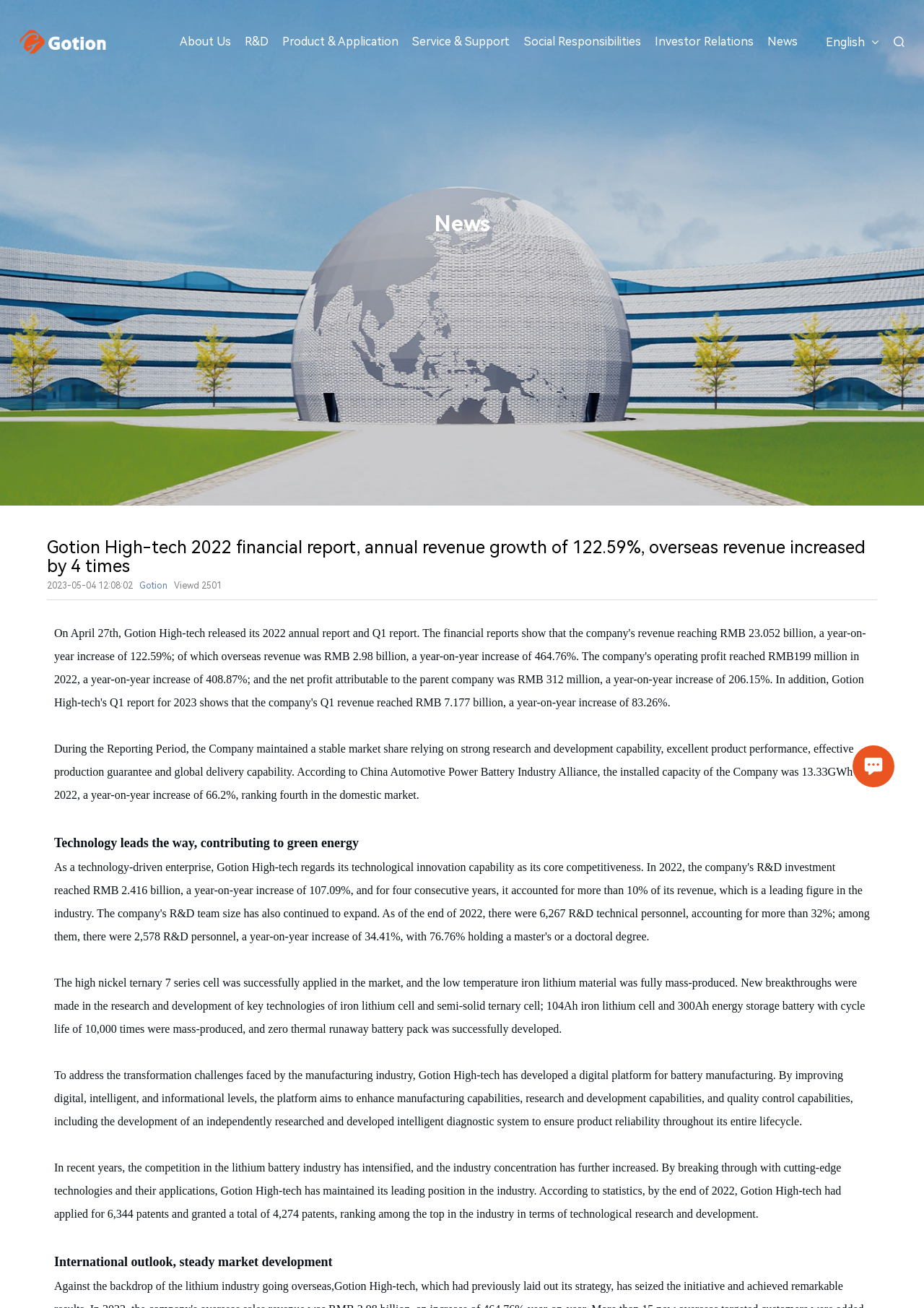Determine the bounding box coordinates of the clickable region to follow the instruction: "Learn more about Gotion".

[0.151, 0.444, 0.181, 0.452]